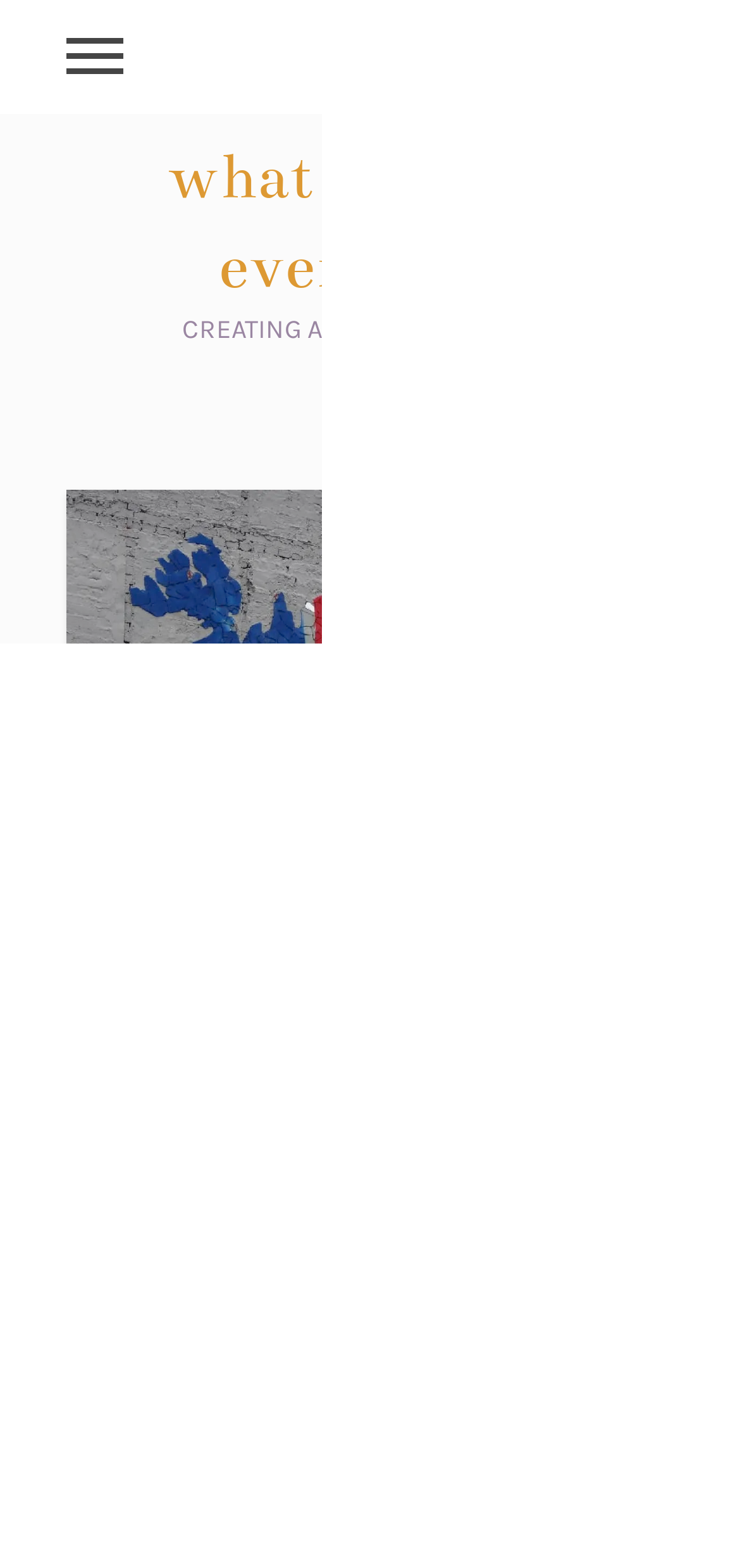Describe all the visual and textual components of the webpage comprehensively.

This webpage is a personal blog post titled "Iceland - Take your pick in Reykjavik" by Kt, dated December 3, 2013. At the top left, there is a link to "Skip to content". On the top right, there are two social media links. Below the title, there is a heading that reads "what katie did eventually" with a link to the same title. 

Underneath, there is a static text "CREATING A WANDER-FULL LIFE" in a larger font. Below this text, there is a header section that contains a link to "Iceland", a heading "Iceland – Take your pick in Reykjavik", and a date "December 3, 2013". 

Further down, there is a disclaimer text "This page may contains affiliate links. Please read my" followed by a link to "disclosure" and then "for more info.". At the very bottom, there is a text "by Kt". 

In the middle of the page, there are two buttons, "Accept" and "Reject", placed side by side. Below these buttons, there is a link "Read More".